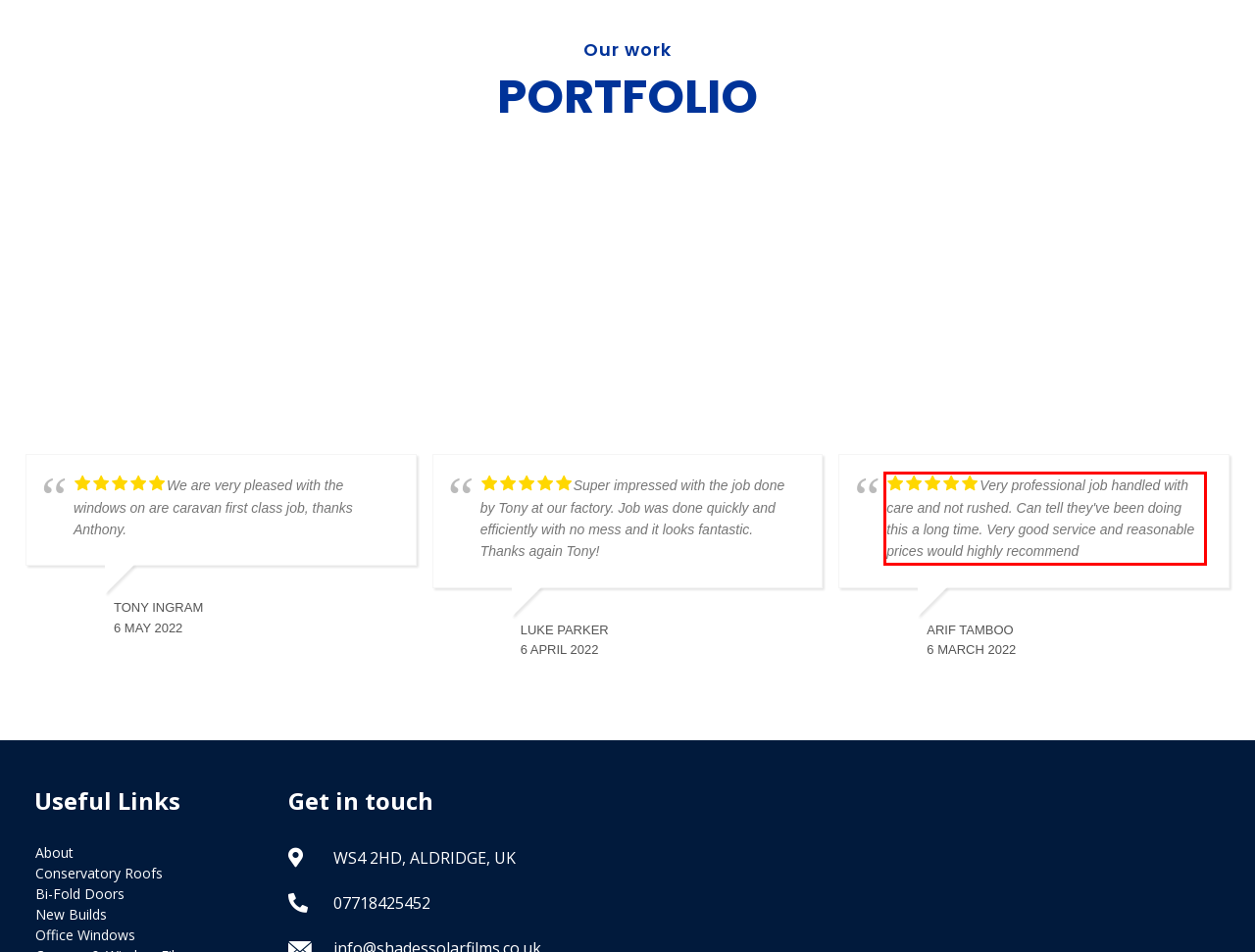Please perform OCR on the UI element surrounded by the red bounding box in the given webpage screenshot and extract its text content.

Very professional job handled with care and not rushed. Can tell they've been doing this a long time. Very good service and reasonable prices would highly recommend